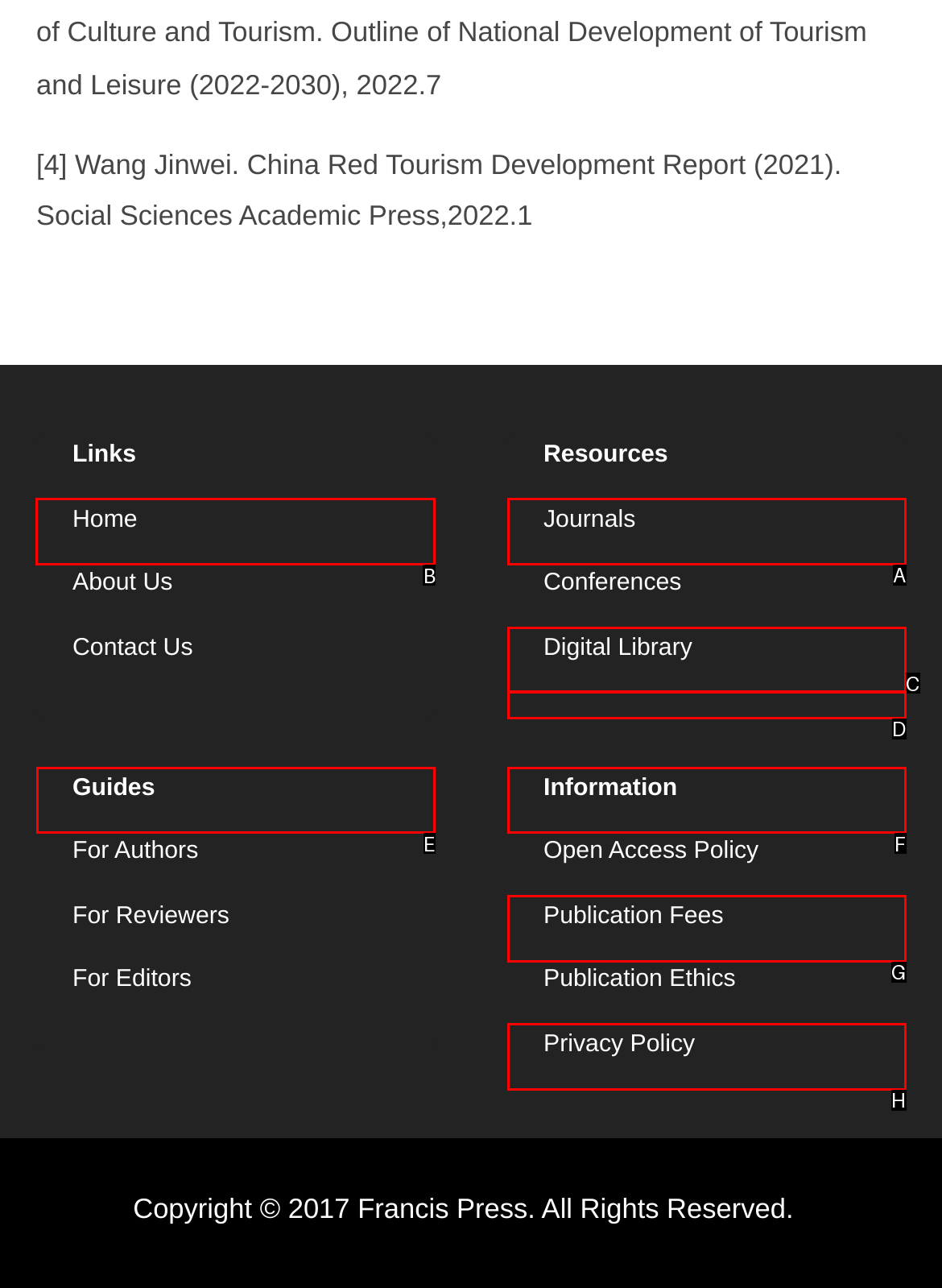Identify which lettered option completes the task: Click on the 'Home' link. Provide the letter of the correct choice.

B